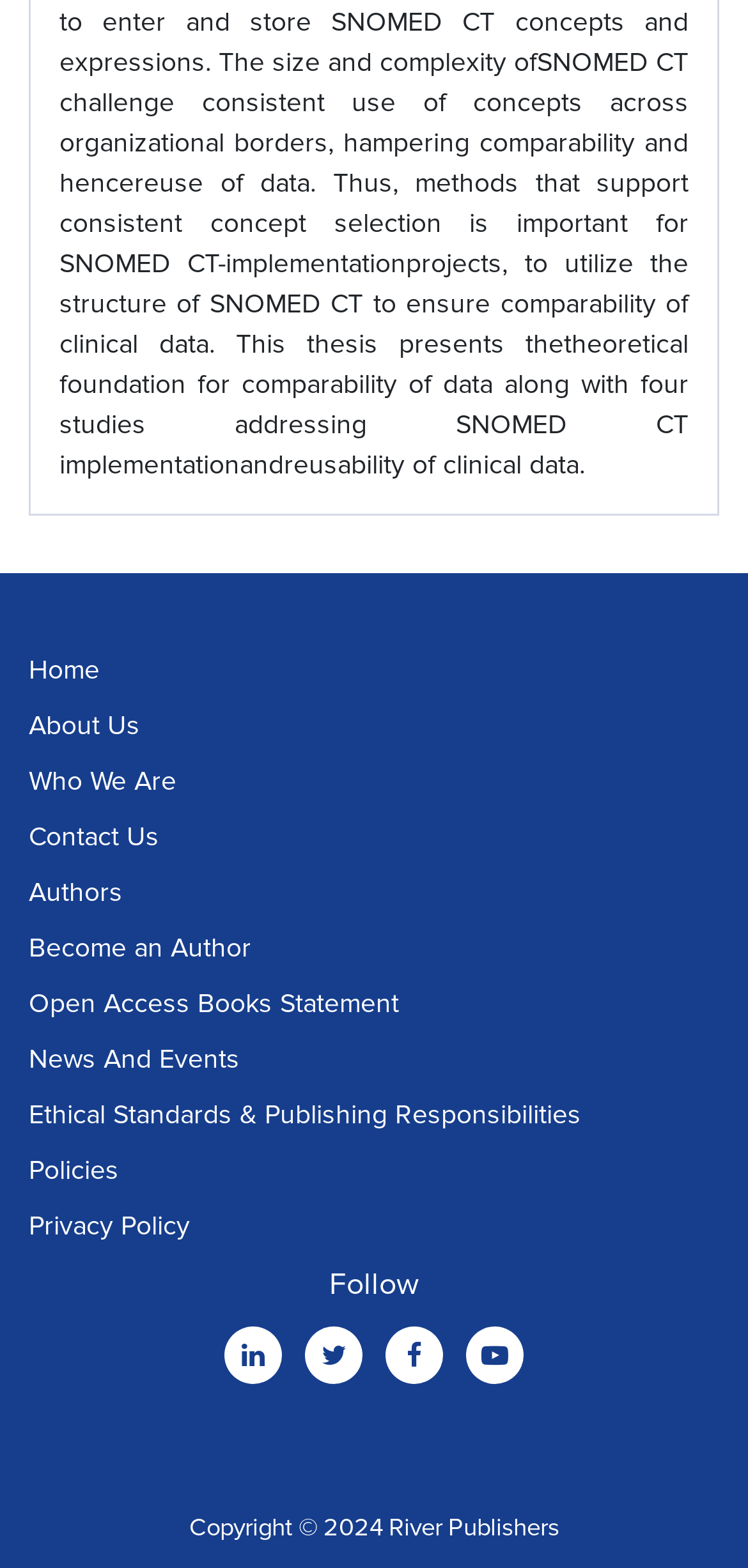Give a one-word or one-phrase response to the question:
What is the text next to the social media icons?

Follow